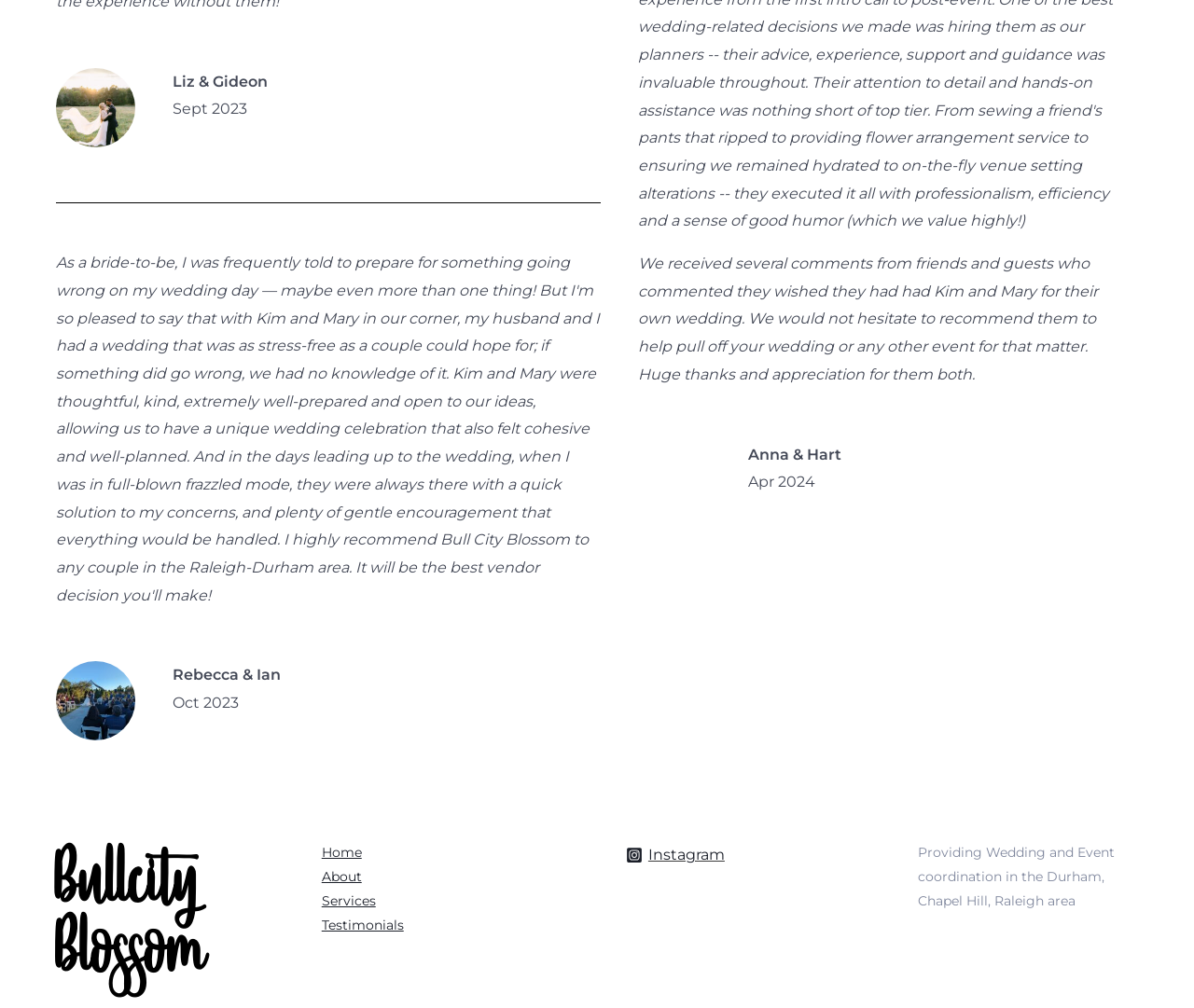Determine the bounding box coordinates in the format (top-left x, top-left y, bottom-right x, bottom-right y). Ensure all values are floating point numbers between 0 and 1. Identify the bounding box of the UI element described by: Testimonials

[0.269, 0.909, 0.338, 0.926]